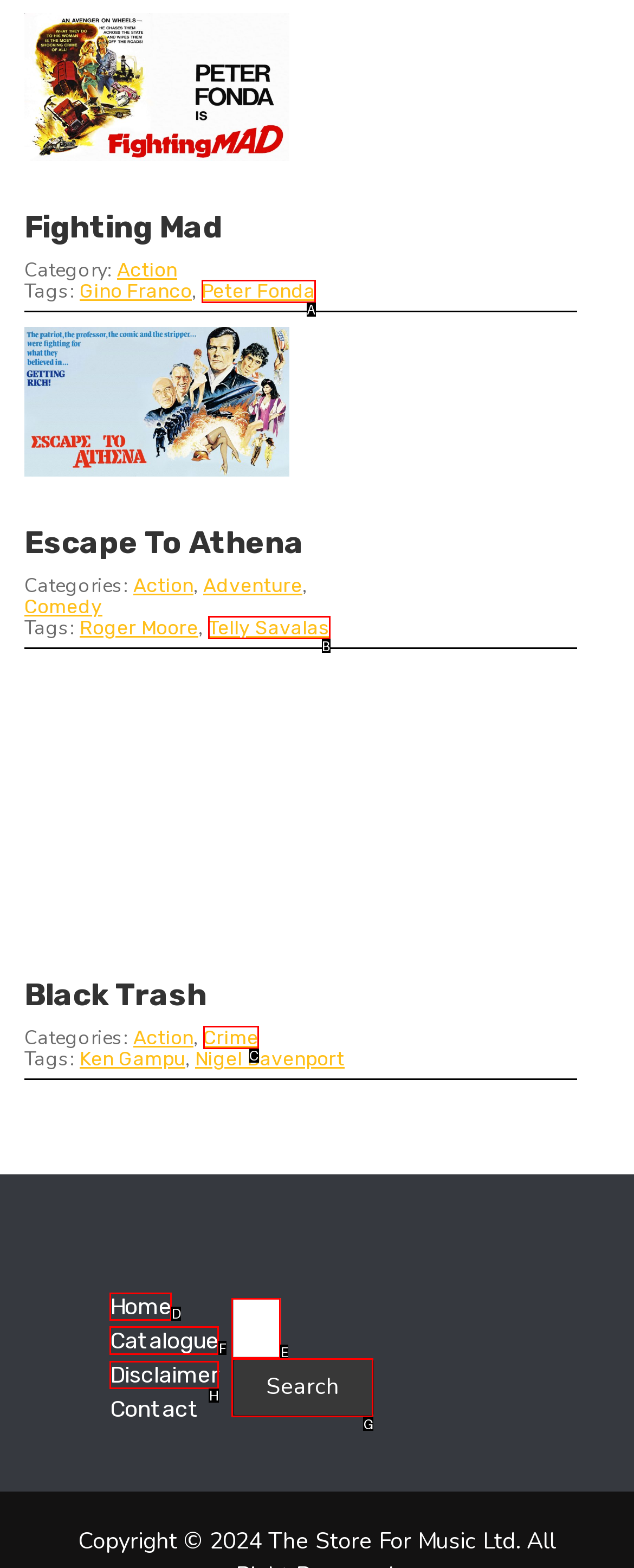To complete the task: Go to the Catalogue page, which option should I click? Answer with the appropriate letter from the provided choices.

F